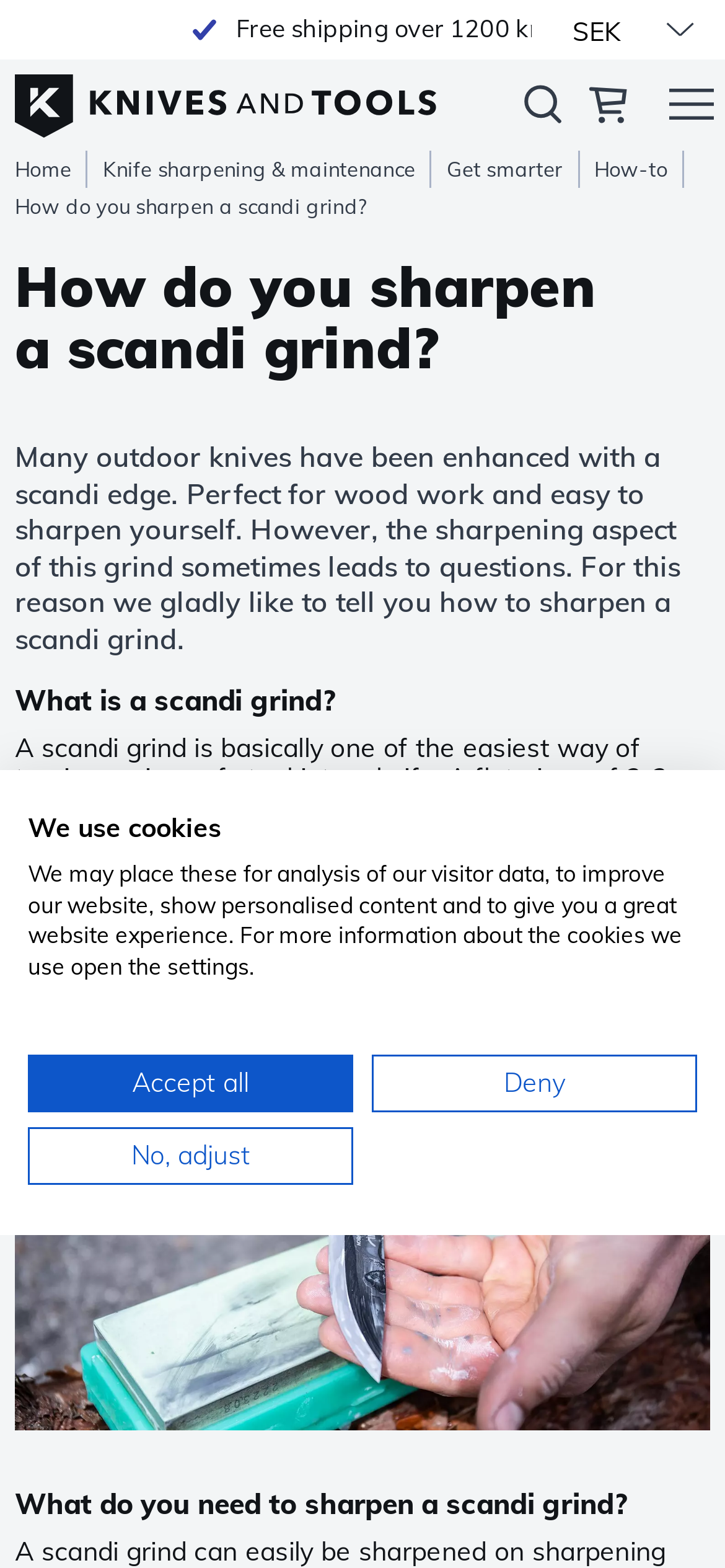What is the shape of a scandi grind?
Based on the visual content, answer with a single word or a brief phrase.

Flat with a slight curve